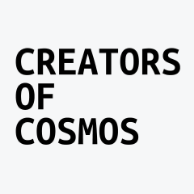What does the imagery likely represent?
Please give a detailed and elaborate answer to the question.

Based on the caption, the imagery likely represents the collective or initiative titled 'Creators of Cosmos', which invites curiosity and engagement from the audience, suggesting that it may be an artistic or exploratory endeavor related to the universe.